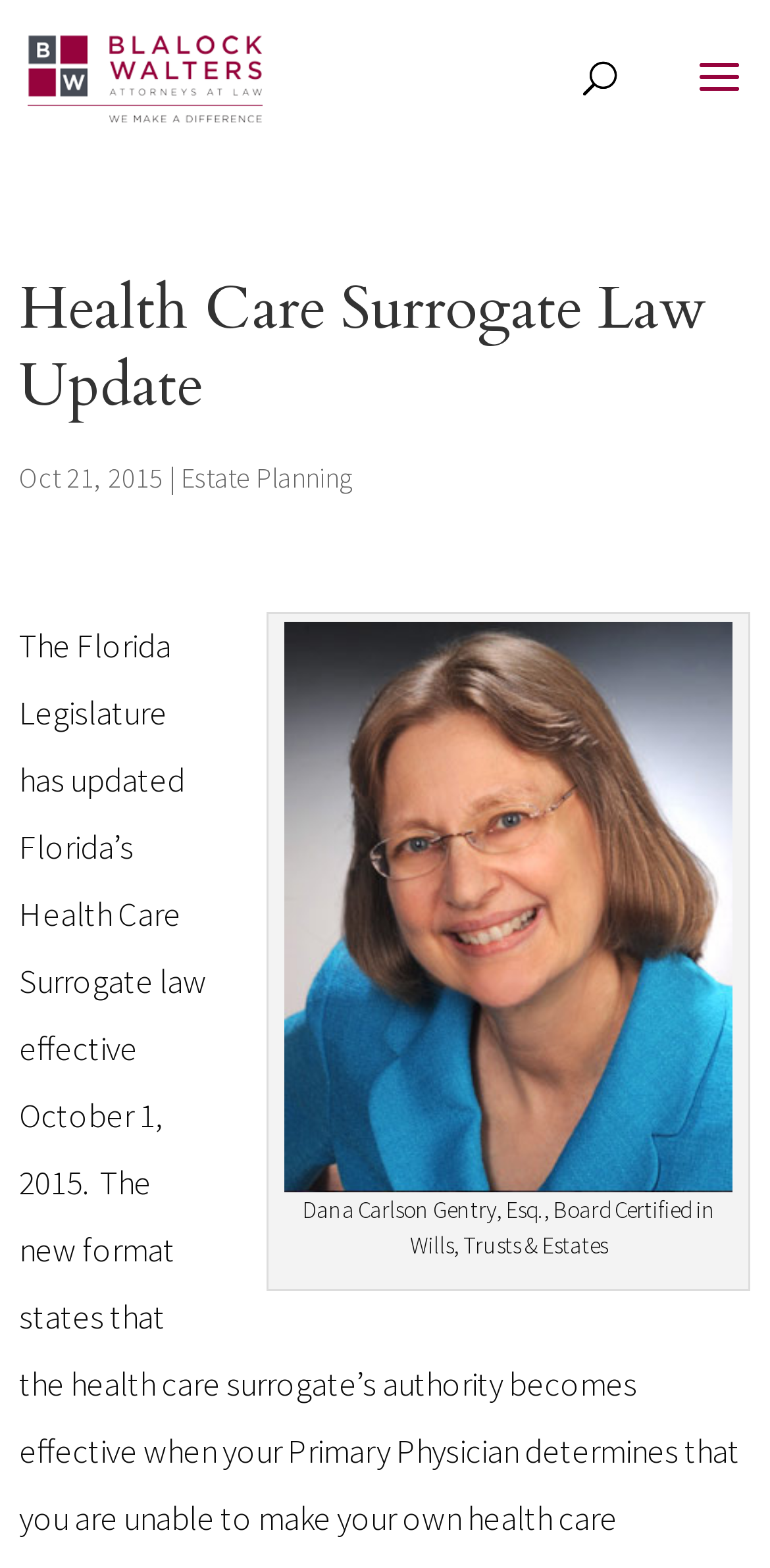What is the topic of the article?
Answer the question with as much detail as you can, using the image as a reference.

The topic of the article can be inferred from the main heading, which mentions the 'Health Care Surrogate Law Update', and the content of the webpage, which discusses the updates to the law.